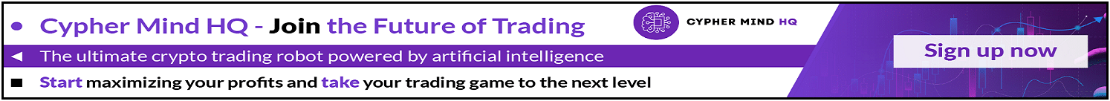Utilize the details in the image to thoroughly answer the following question: What is the tone of the design?

The design features vibrant colors and sleek graphics, which convey a sense of innovation and success in trading, emphasizing the platform's ability to enhance profitability.